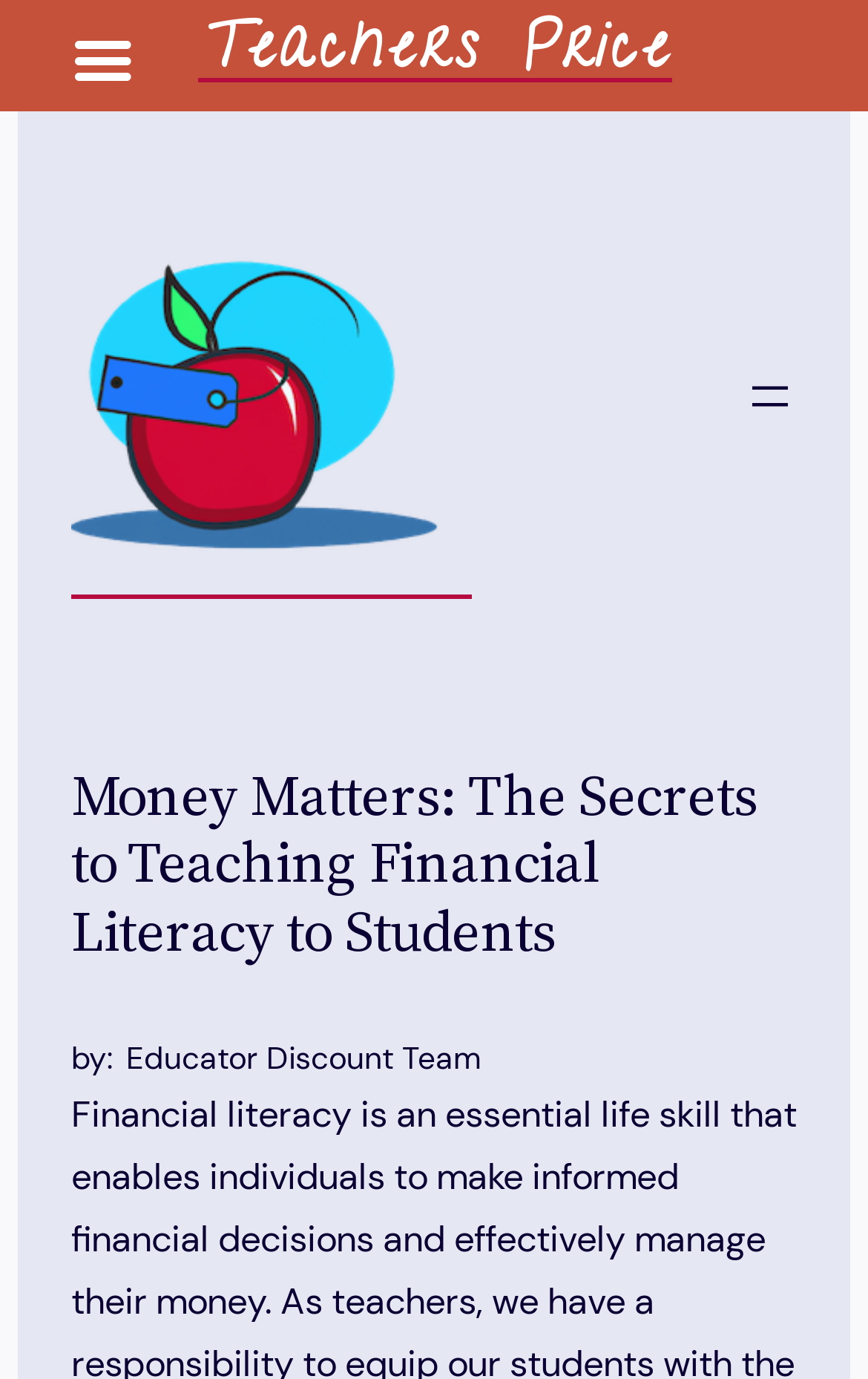Give a short answer to this question using one word or a phrase:
What is the purpose of the button?

Open menu